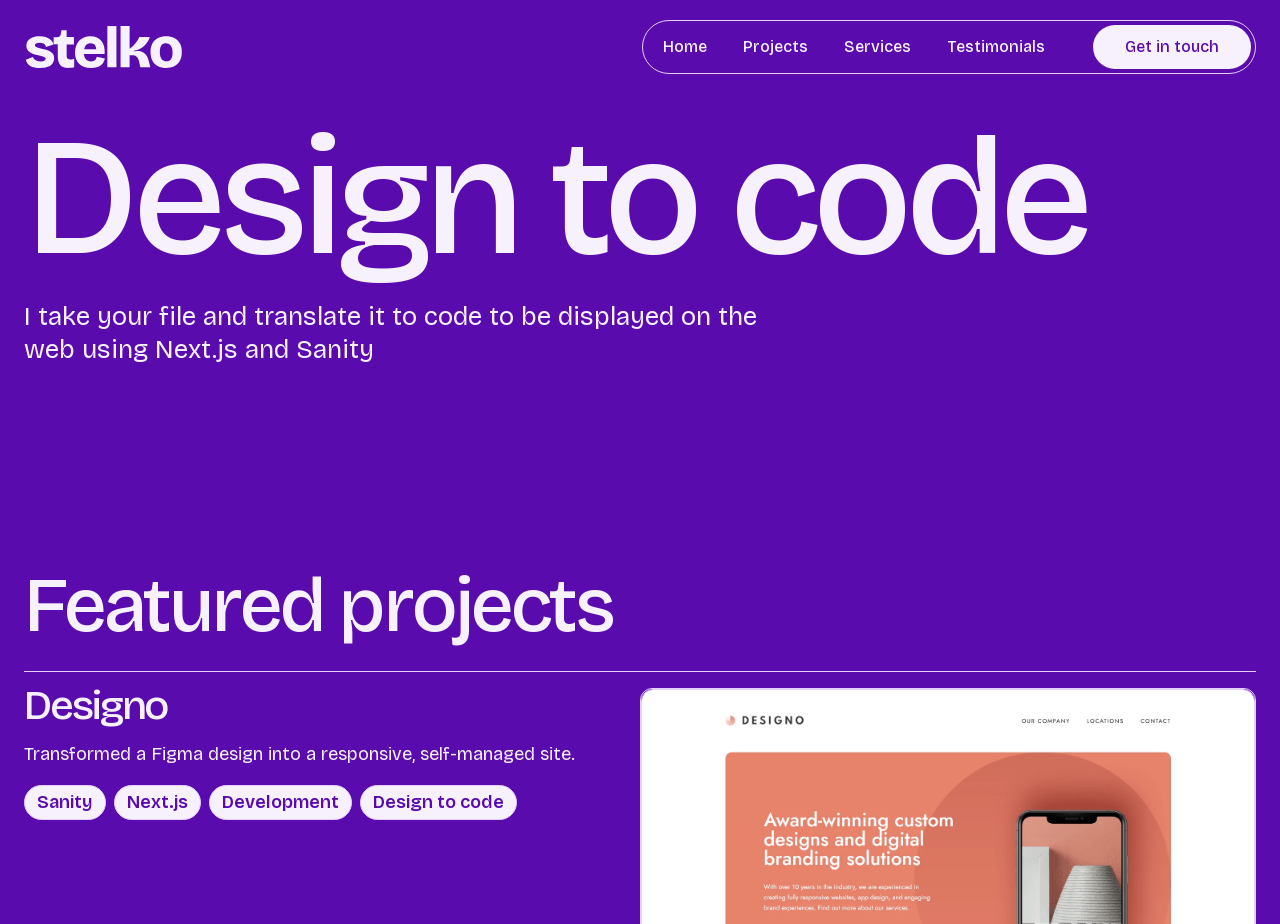Locate the UI element described by Projects in the provided webpage screenshot. Return the bounding box coordinates in the format (top-left x, top-left y, bottom-right x, bottom-right y), ensuring all values are between 0 and 1.

[0.568, 0.029, 0.644, 0.073]